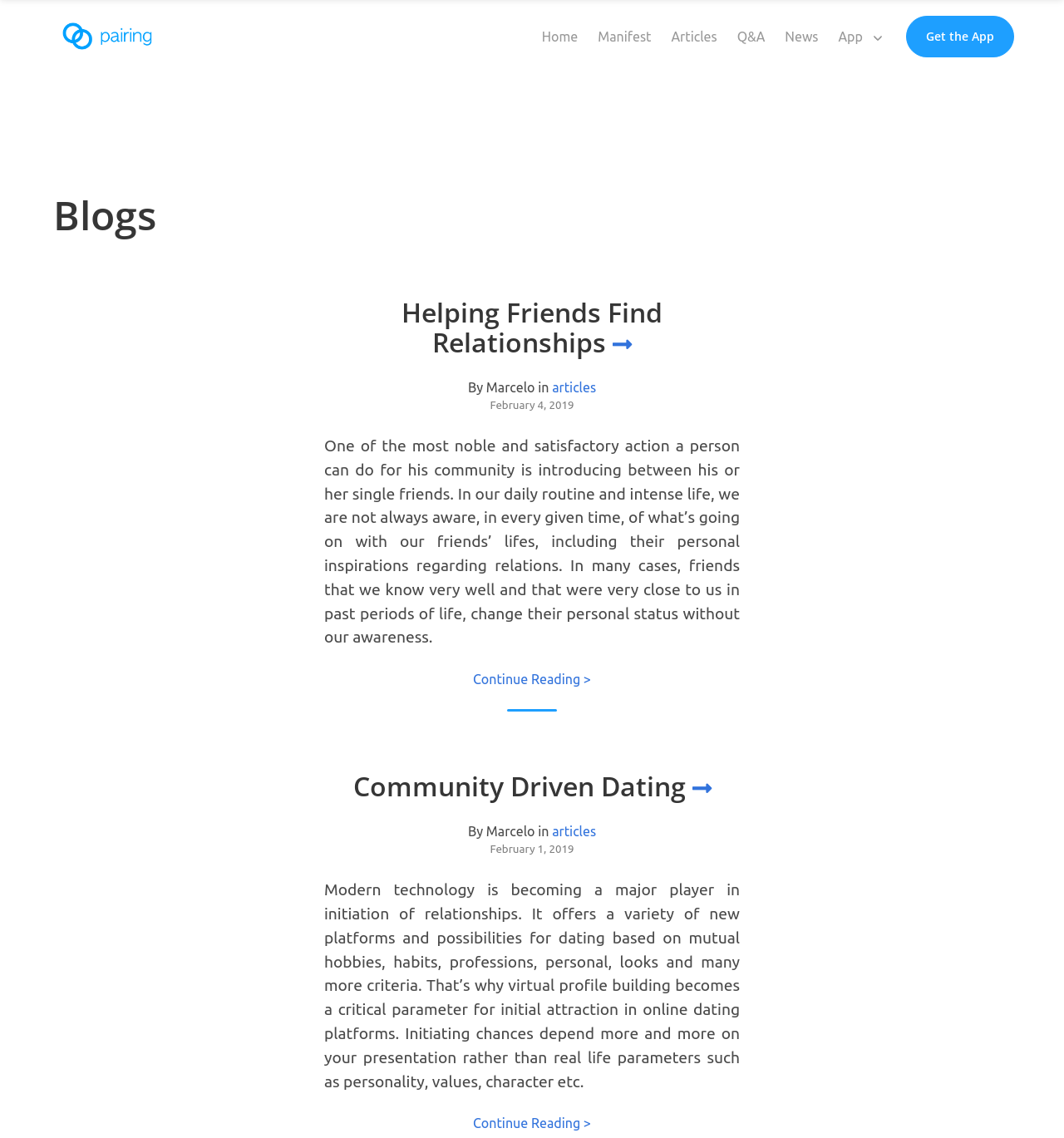Identify the bounding box coordinates for the UI element that matches this description: "parent_node: Helping Friends Find Relationships".

[0.576, 0.285, 0.594, 0.316]